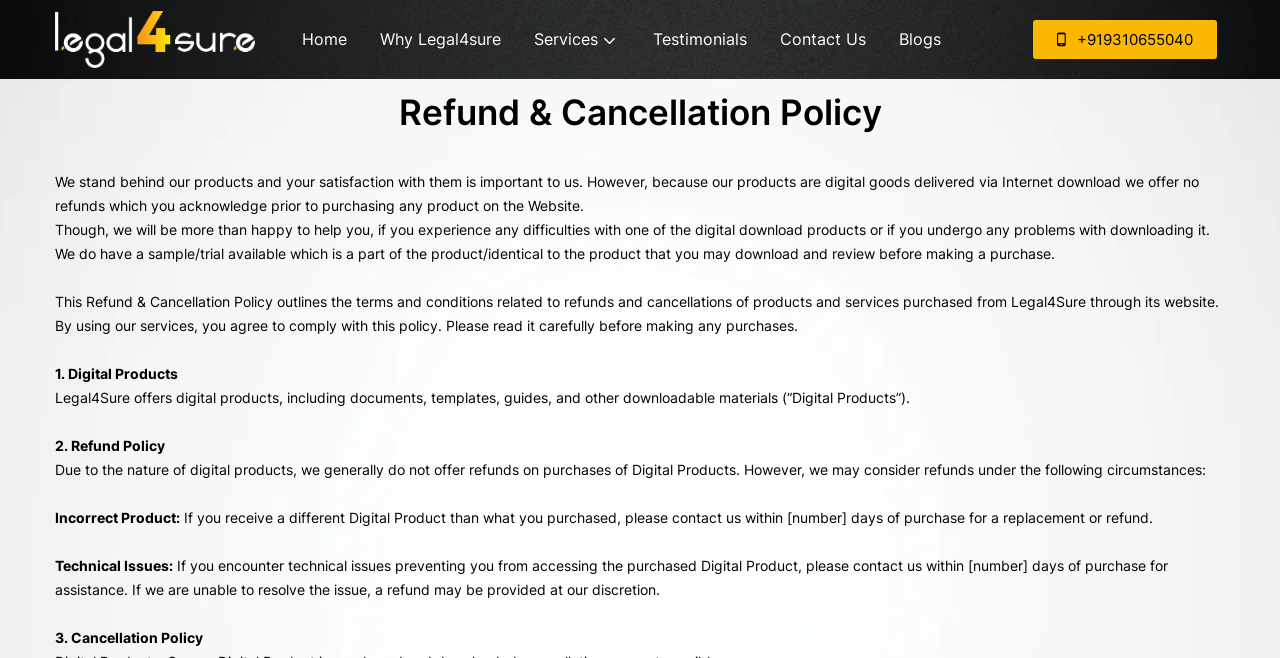Offer a thorough description of the webpage.

The webpage is about the Refund and Cancellation Policy of Legal4sure, a company that sells digital products. At the top left corner, there is a logo image, and next to it, there are six navigation links: Home, Why Legal4sure, Services, Testimonials, Contact Us, and Blogs. On the top right corner, there is a phone number link.

Below the navigation links, there is a heading that reads "Refund & Cancellation Policy". Underneath the heading, there is a paragraph of text that explains the company's stance on refunds, stating that they do not offer refunds on digital products but are willing to help with any difficulties or problems with the products.

The main content of the page is divided into four sections. The first section explains that the company offers digital products, including documents, templates, guides, and other downloadable materials. The second section outlines the refund policy, stating that refunds are generally not offered, but may be considered in certain circumstances, such as receiving an incorrect product or experiencing technical issues.

The third section is not explicitly defined, but it appears to be a continuation of the refund policy, explaining the procedures for requesting a replacement or refund in case of an incorrect product or technical issues. The fourth section is titled "Cancellation Policy", but its content is not explicitly stated.

Throughout the page, there are several blocks of text that provide detailed information about the company's policies and procedures. The text is organized in a clear and readable manner, with headings and paragraphs that help to distinguish between different sections and topics.